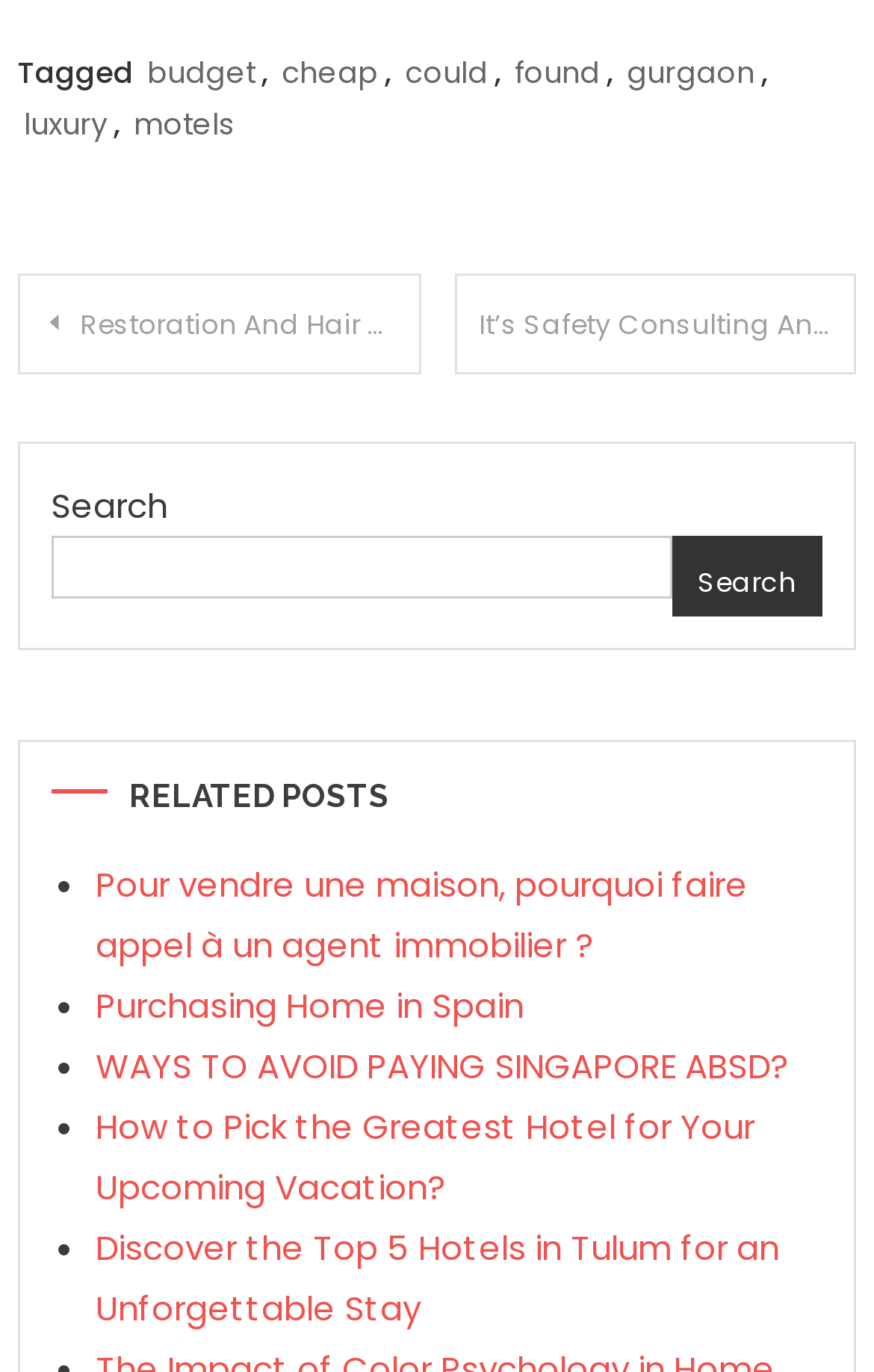Find the bounding box coordinates of the element I should click to carry out the following instruction: "Search for something".

[0.058, 0.391, 0.768, 0.437]